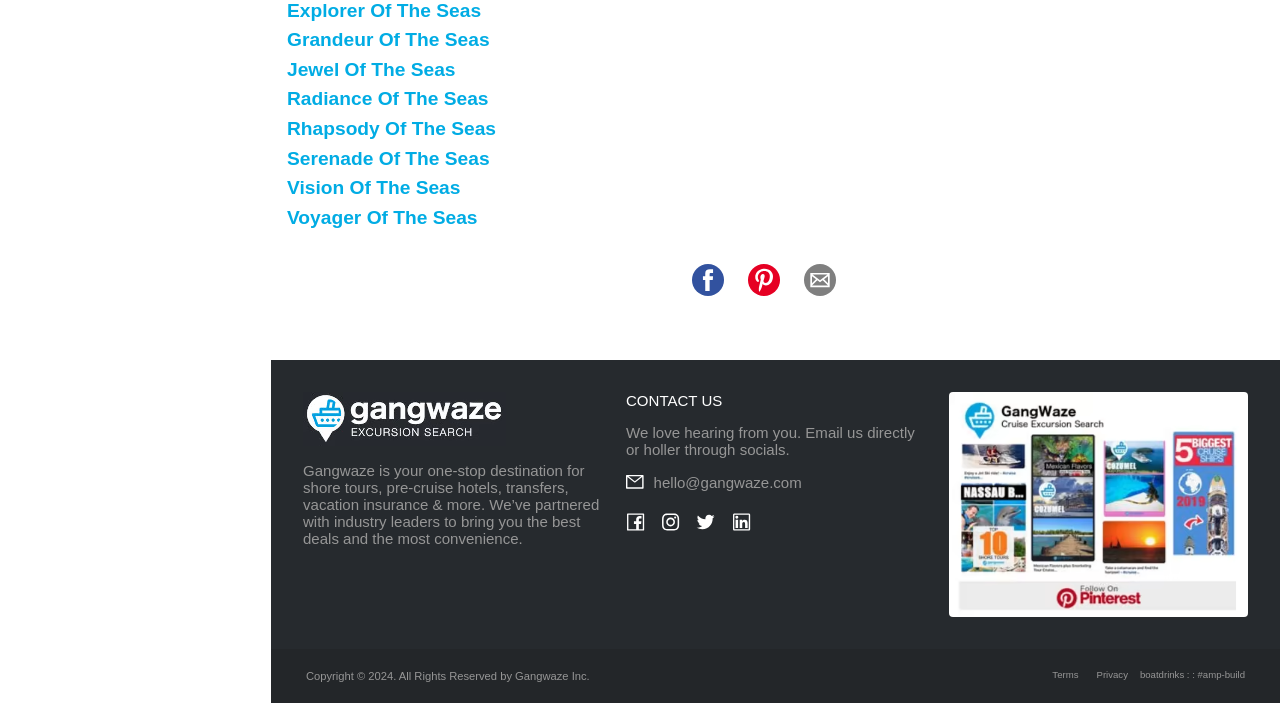What type of ships are mentioned?
Using the information from the image, answer the question thoroughly.

The links at the top of the page, such as 'Grandeur Of The Seas' and 'Voyager Of The Seas', suggest that the website is related to cruise ships.